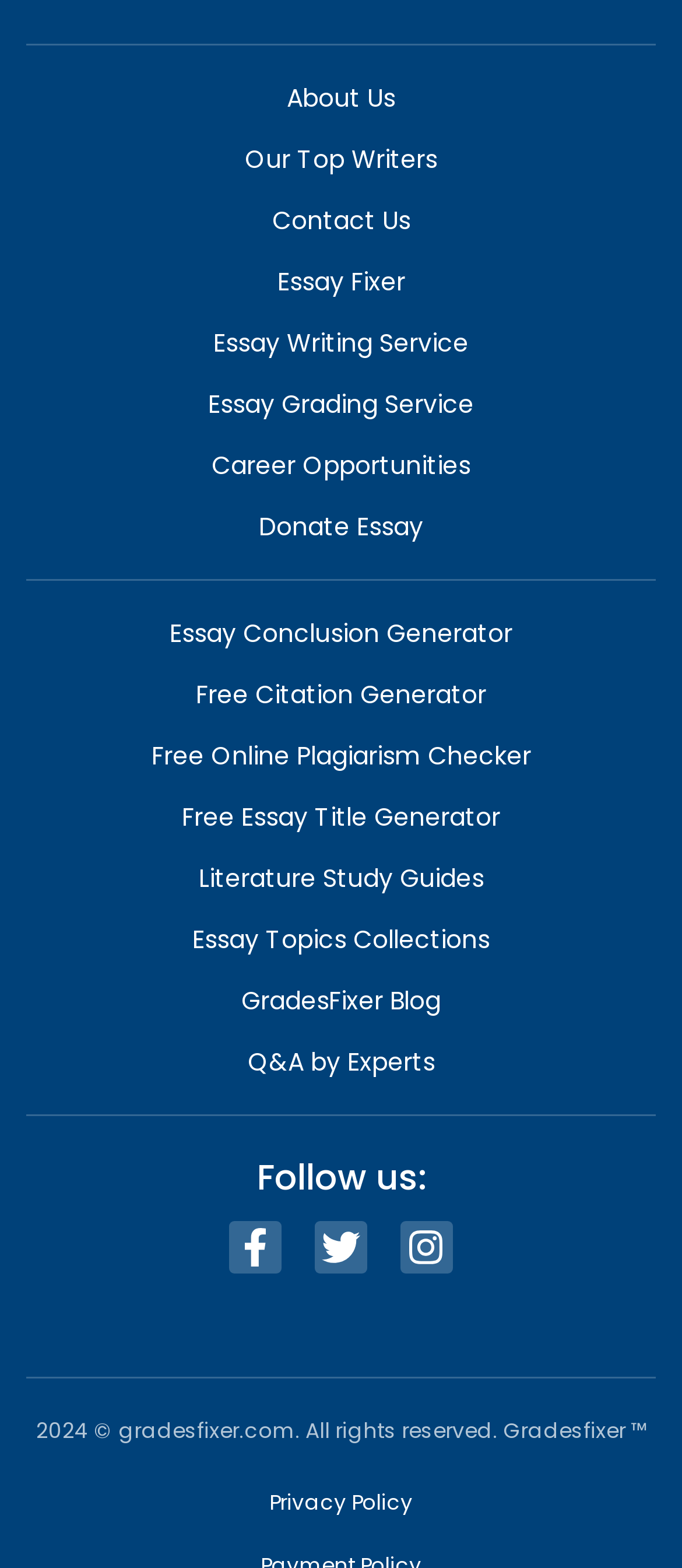Locate the bounding box coordinates of the element I should click to achieve the following instruction: "Check Free Online Plagiarism Checker".

[0.222, 0.471, 0.778, 0.493]